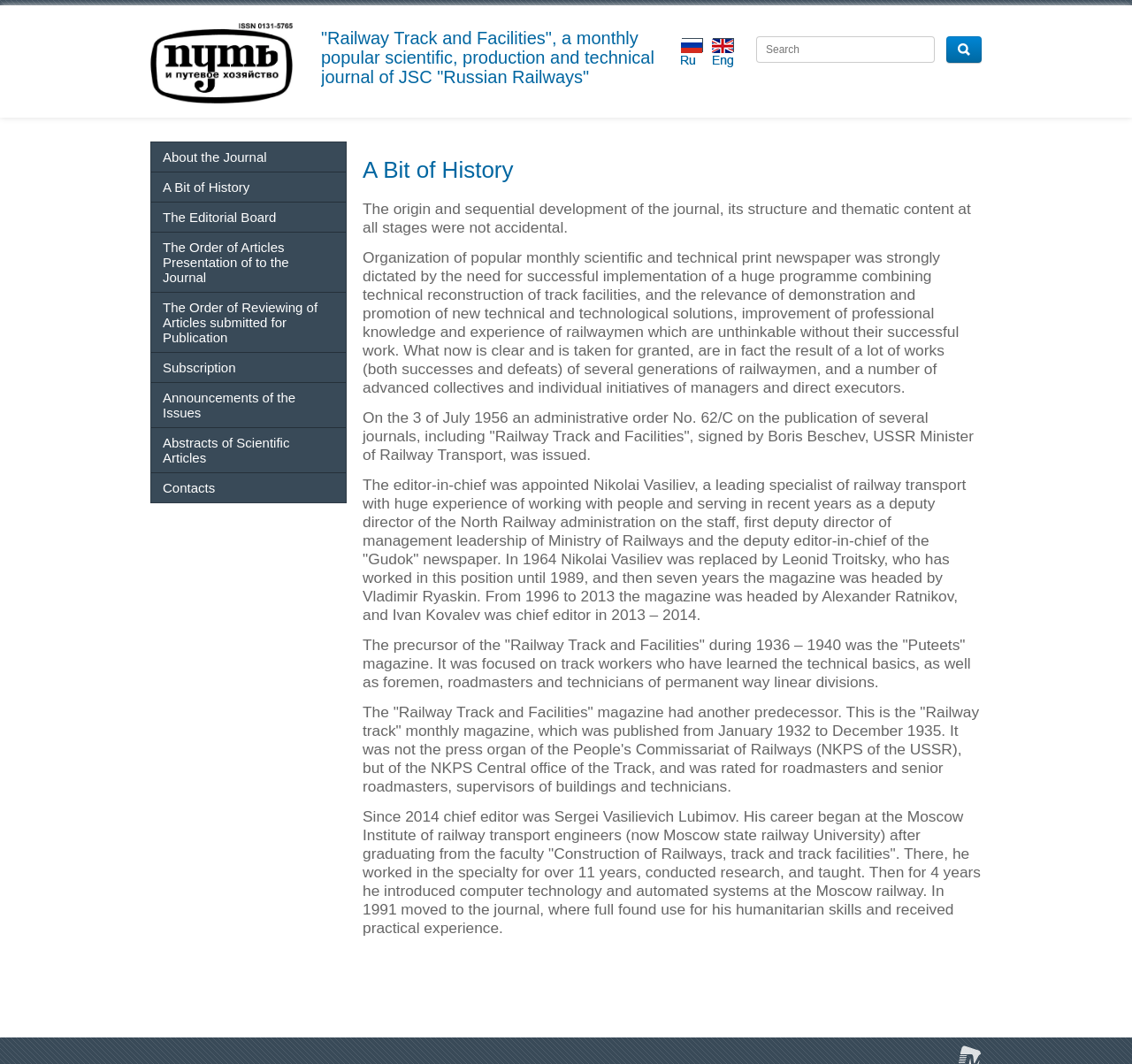Please locate the bounding box coordinates for the element that should be clicked to achieve the following instruction: "Read a bit of history". Ensure the coordinates are given as four float numbers between 0 and 1, i.e., [left, top, right, bottom].

[0.134, 0.162, 0.305, 0.19]